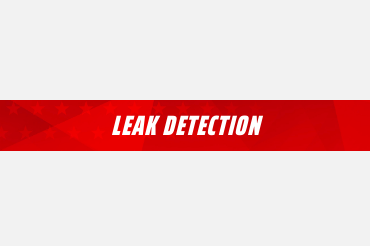What pattern is subtly included in the banner design?
From the screenshot, supply a one-word or short-phrase answer.

stars